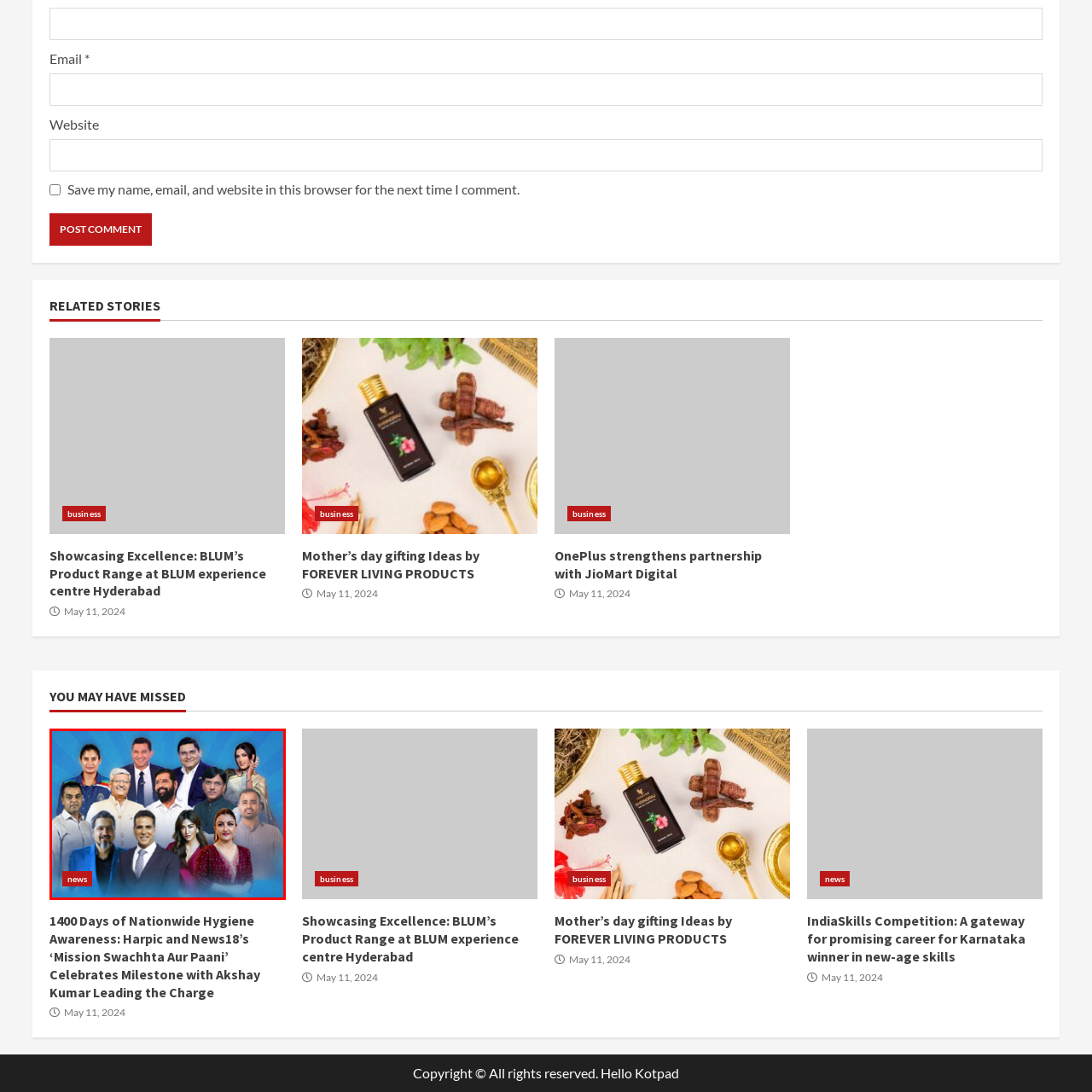Give a thorough account of what is shown in the red-encased segment of the image.

The image features a vibrant collage of public figures, including celebrities and notable individuals, framed against a bright, blue backdrop. These personalities are depicted in a cheerful and engaging manner, emanating warmth and approachability. In the bottom left corner, a red label reading "news" indicates the theme of the image, suggesting that it relates to a newsworthy event or announcement. The arrangement captures a sense of unity and celebration, reflecting the diversity of those involved, likely in connection with a specific initiative, campaign, or event.